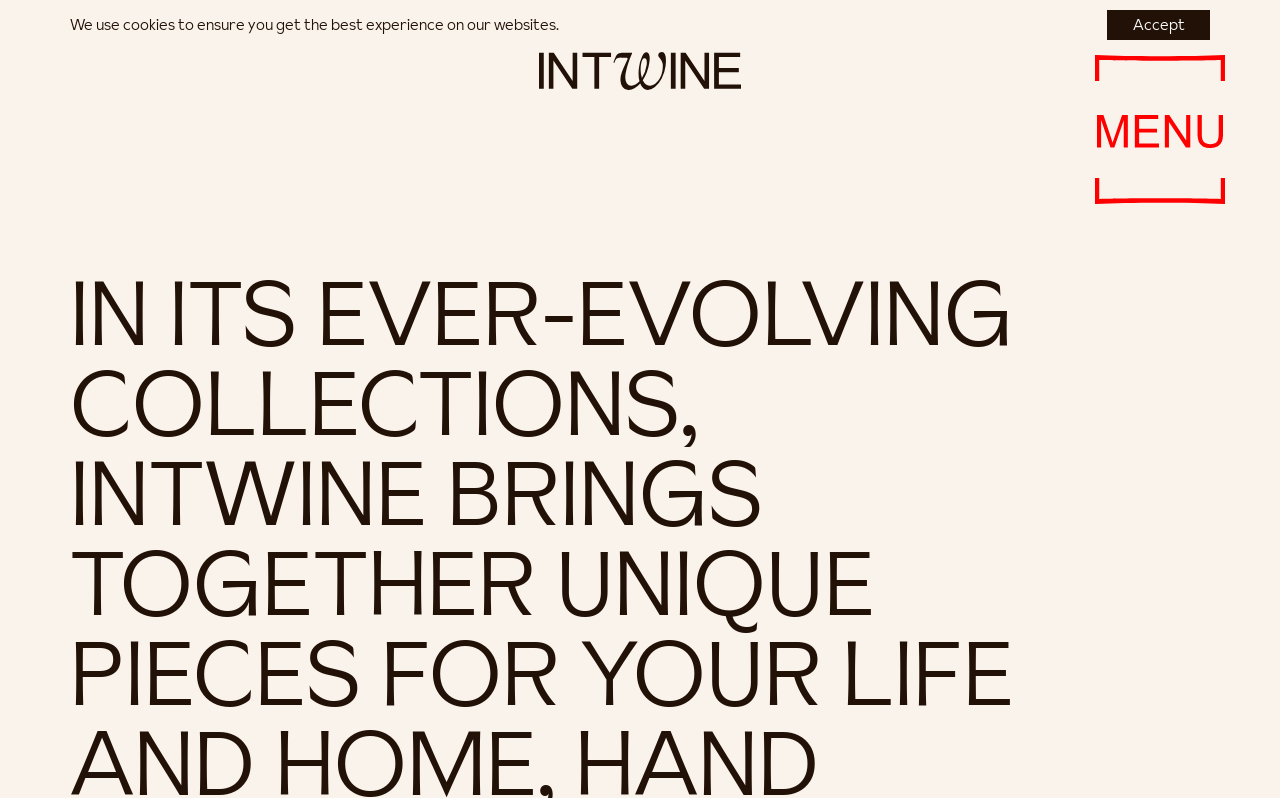Show the bounding box coordinates for the HTML element as described: "Contact".

[0.855, 0.35, 0.957, 0.385]